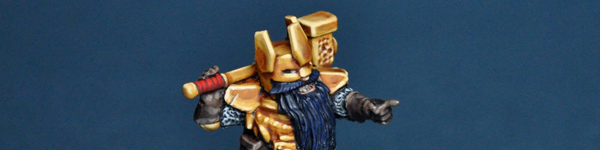Respond with a single word or short phrase to the following question: 
What type of games is the miniature figure used for?

Tabletop games